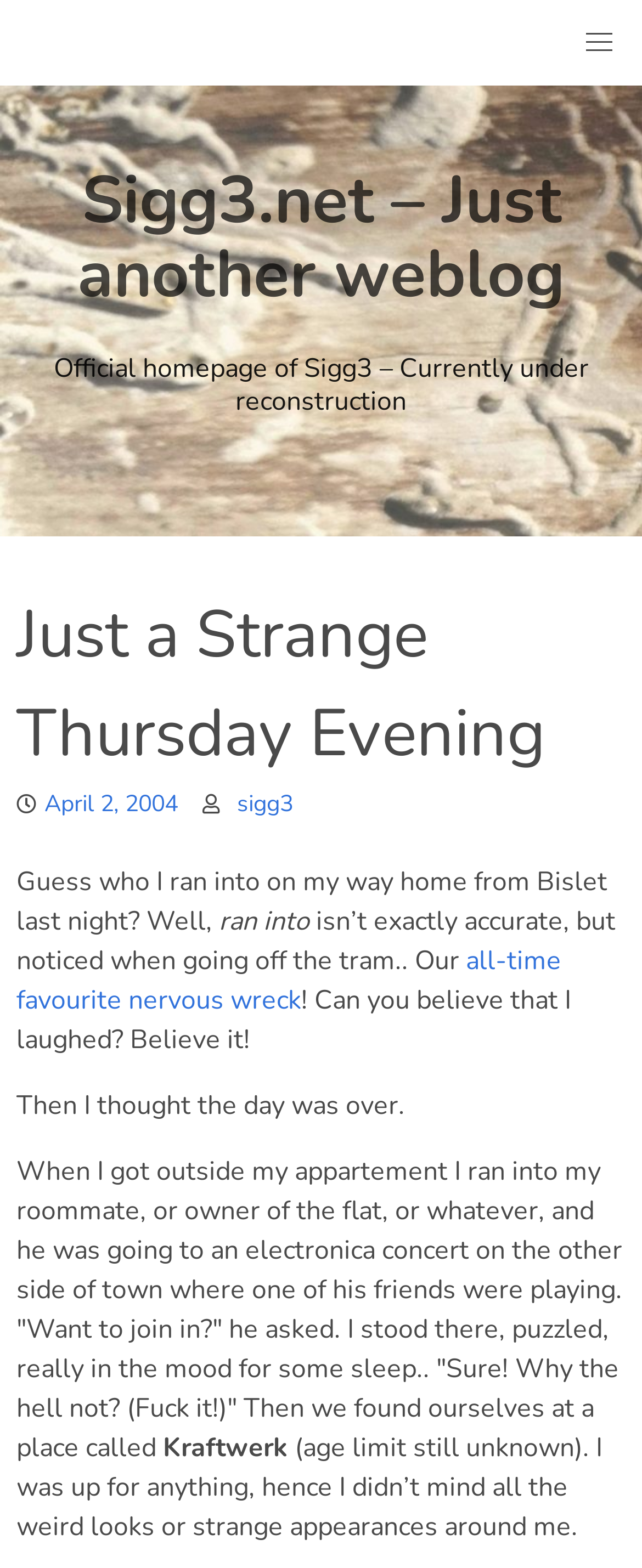Please determine the bounding box coordinates for the UI element described here. Use the format (top-left x, top-left y, bottom-right x, bottom-right y) with values bounded between 0 and 1: all-time favourite nervous wreck

[0.026, 0.601, 0.874, 0.65]